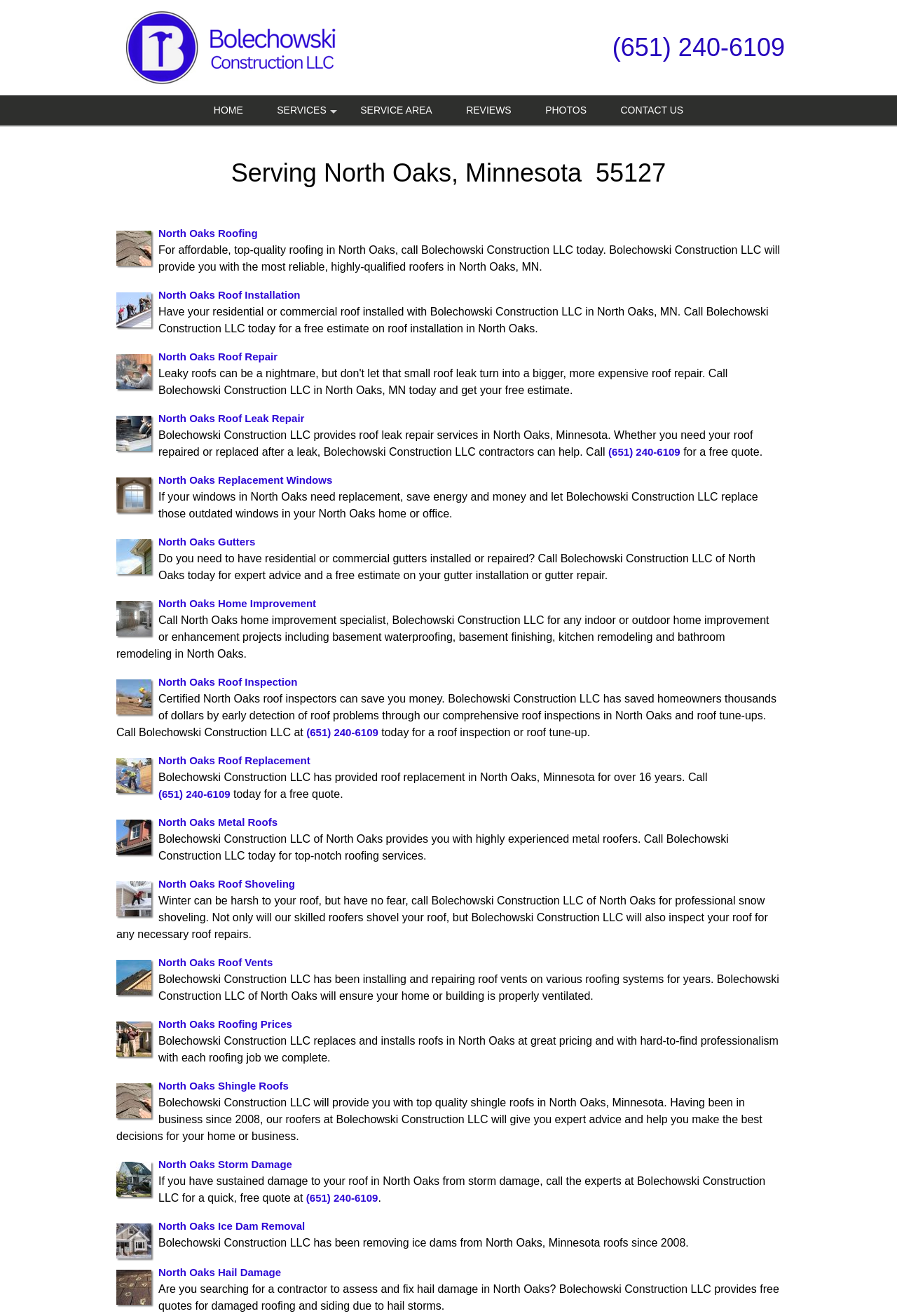Can you determine the bounding box coordinates of the area that needs to be clicked to fulfill the following instruction: "View 'North Oaks Roofing by Bolechowski Construction LLC' services"?

[0.177, 0.172, 0.287, 0.181]